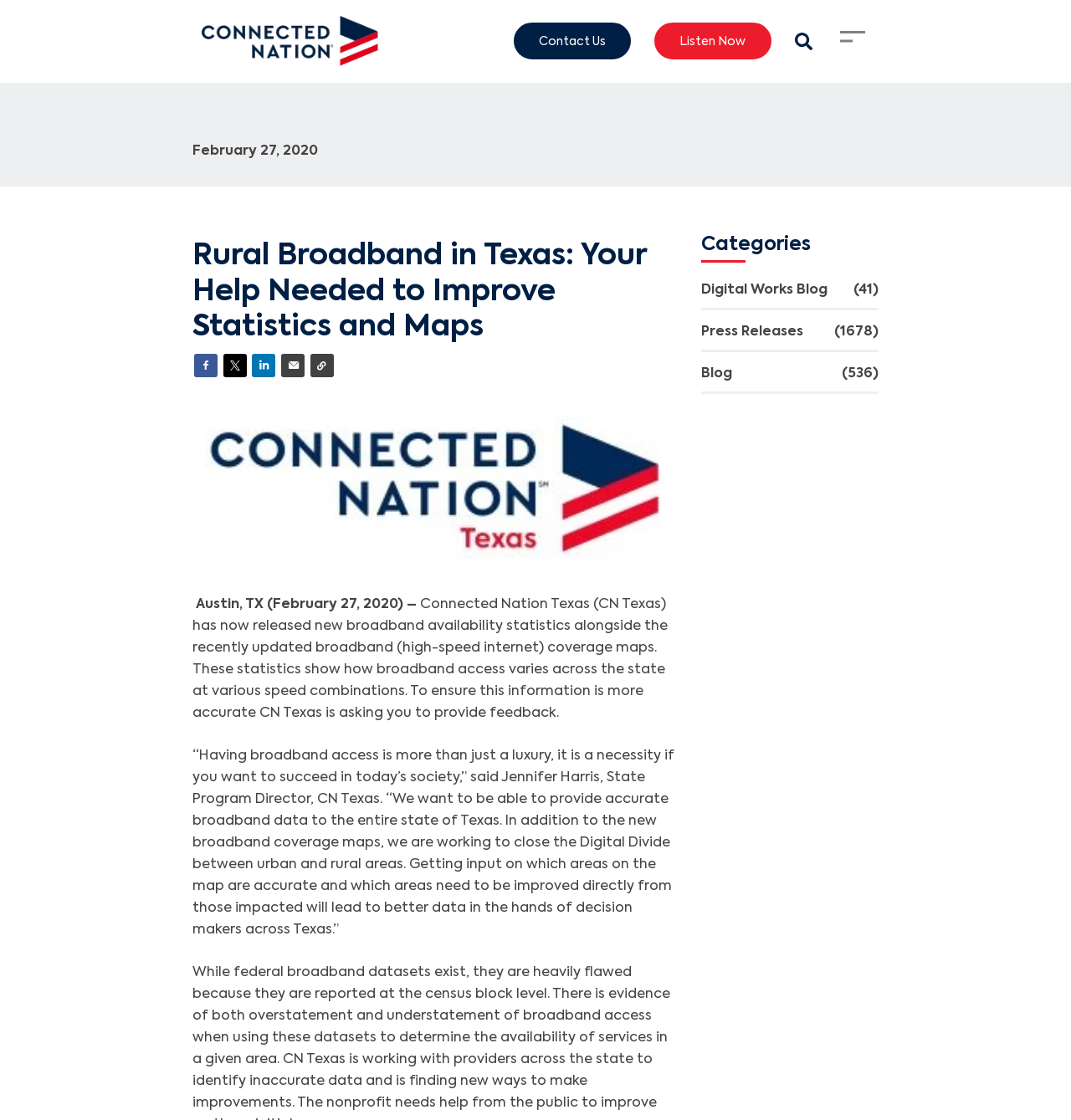Locate the bounding box coordinates of the segment that needs to be clicked to meet this instruction: "Submit a search query".

None